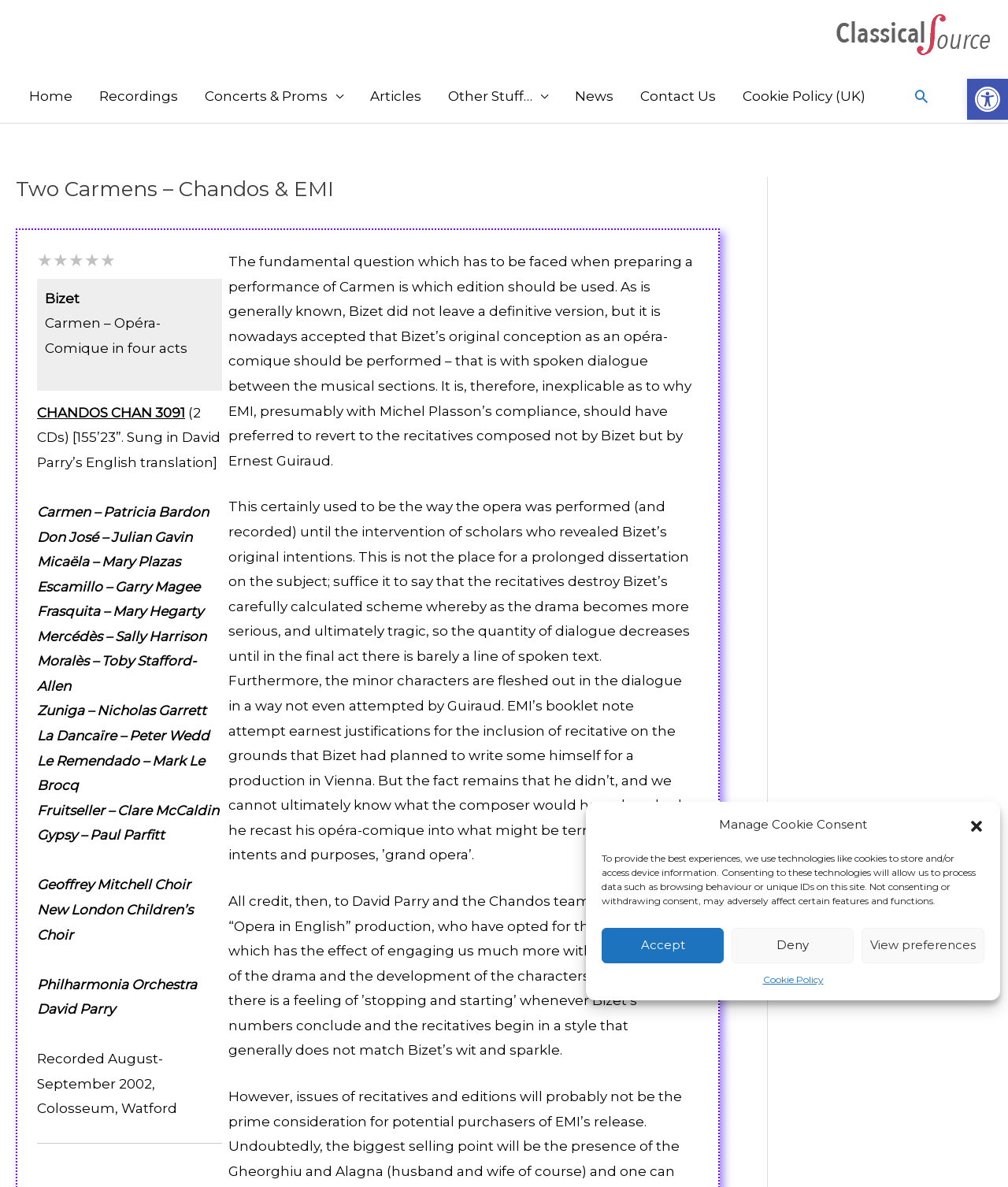What is the title or heading displayed on the webpage?

Two Carmens – Chandos & EMI